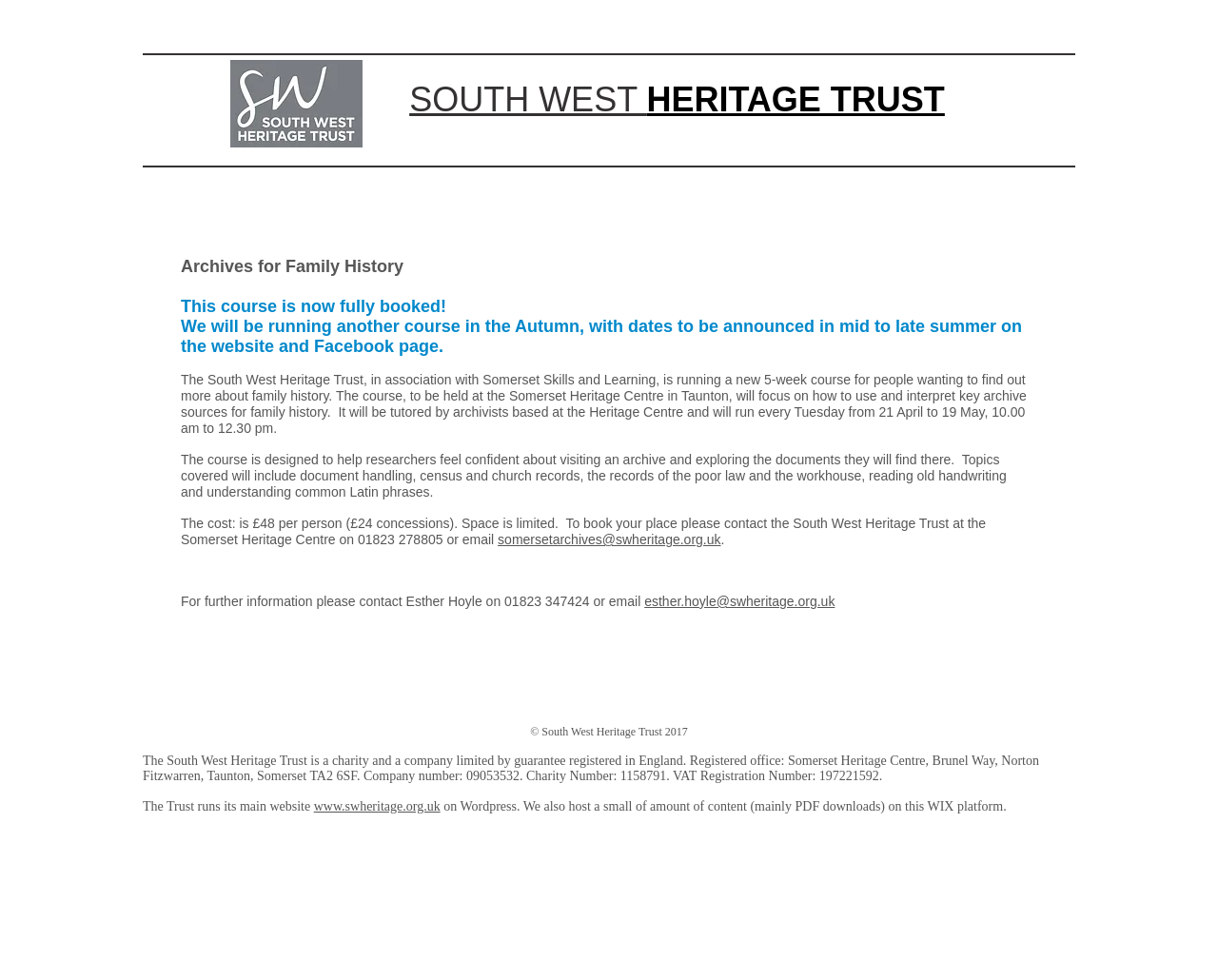Identify the title of the webpage and provide its text content.

SOUTH WEST HERITAGE TRUST